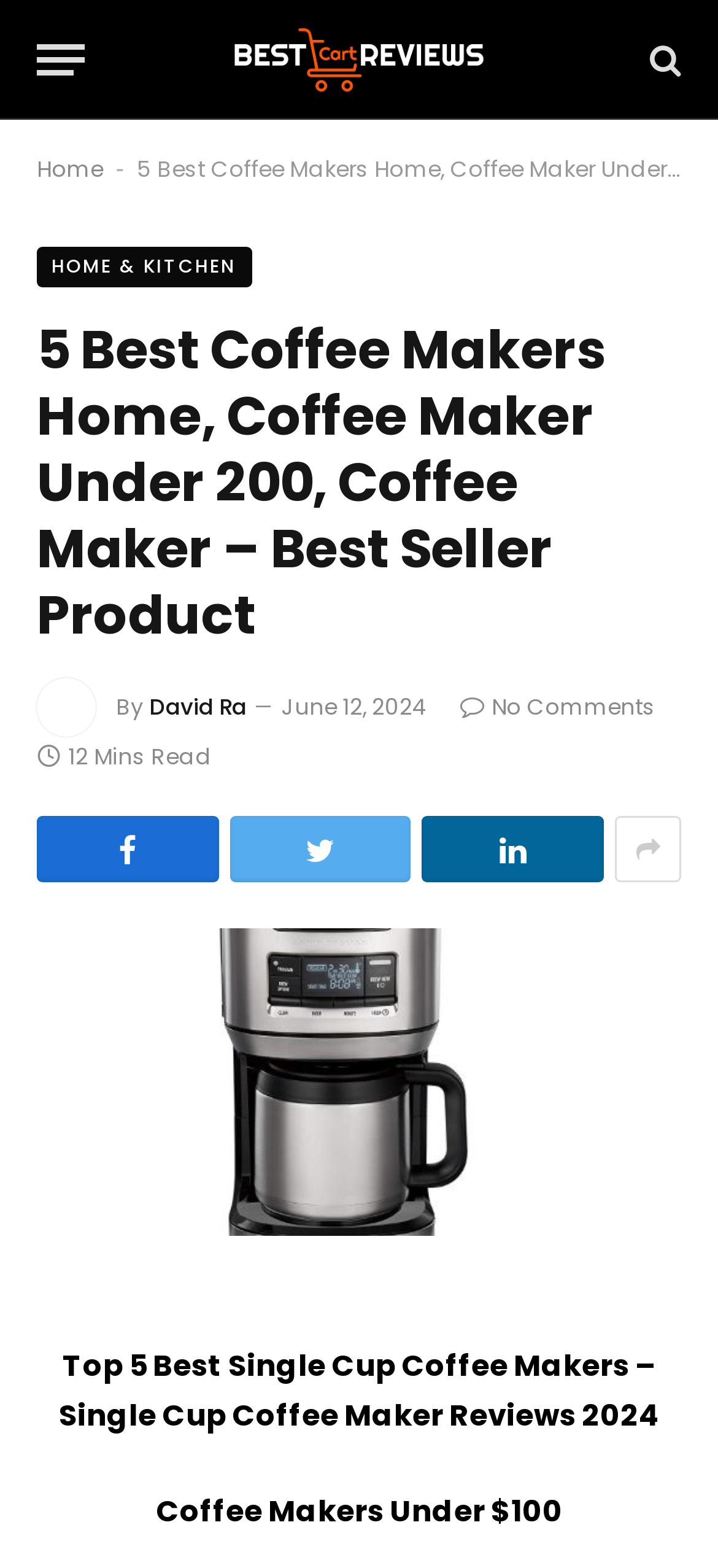Locate the bounding box coordinates of the element that needs to be clicked to carry out the instruction: "Read the article by David Ra". The coordinates should be given as four float numbers ranging from 0 to 1, i.e., [left, top, right, bottom].

[0.208, 0.44, 0.344, 0.46]